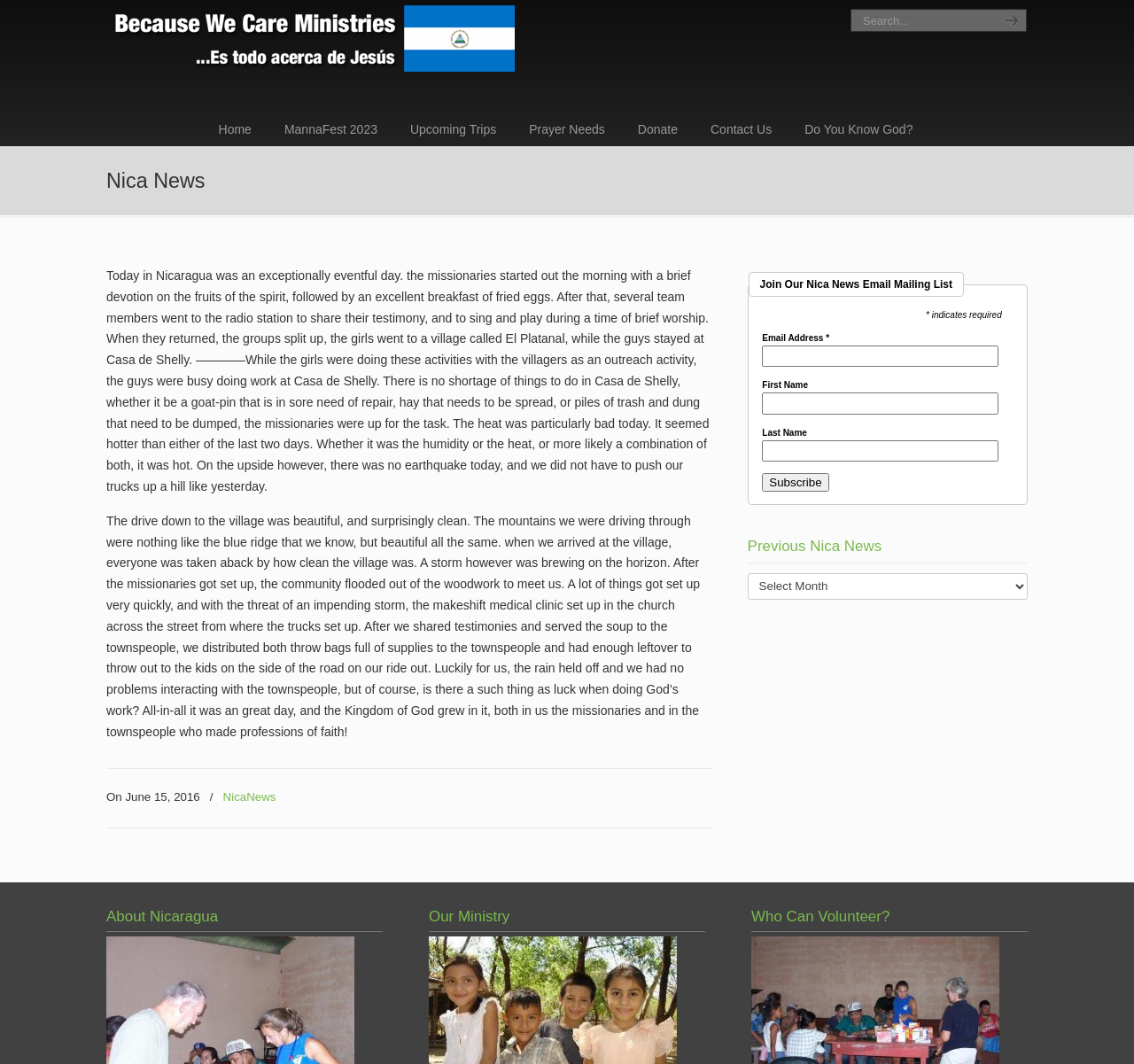Please identify the bounding box coordinates of the area that needs to be clicked to fulfill the following instruction: "search for something."

[0.874, 0.008, 0.905, 0.03]